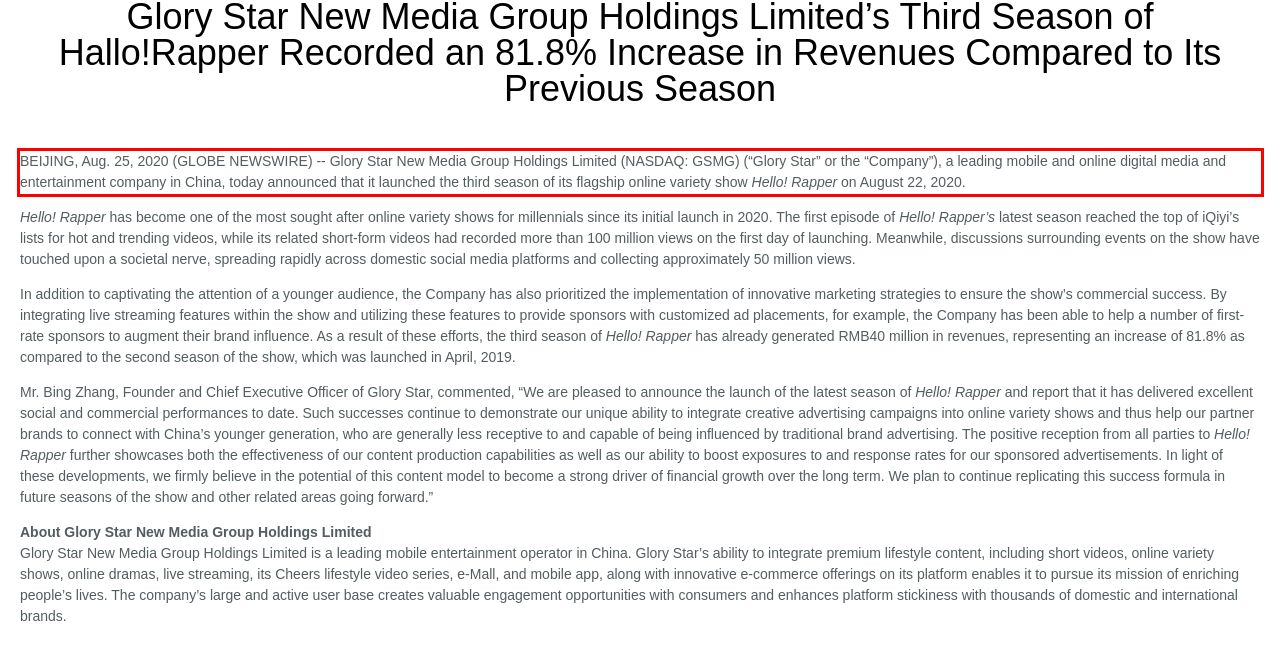Perform OCR on the text inside the red-bordered box in the provided screenshot and output the content.

BEIJING, Aug. 25, 2020 (GLOBE NEWSWIRE) -- Glory Star New Media Group Holdings Limited (NASDAQ: GSMG) (“Glory Star” or the “Company”), a leading mobile and online digital media and entertainment company in China, today announced that it launched the third season of its flagship online variety show Hello! Rapper on August 22, 2020.